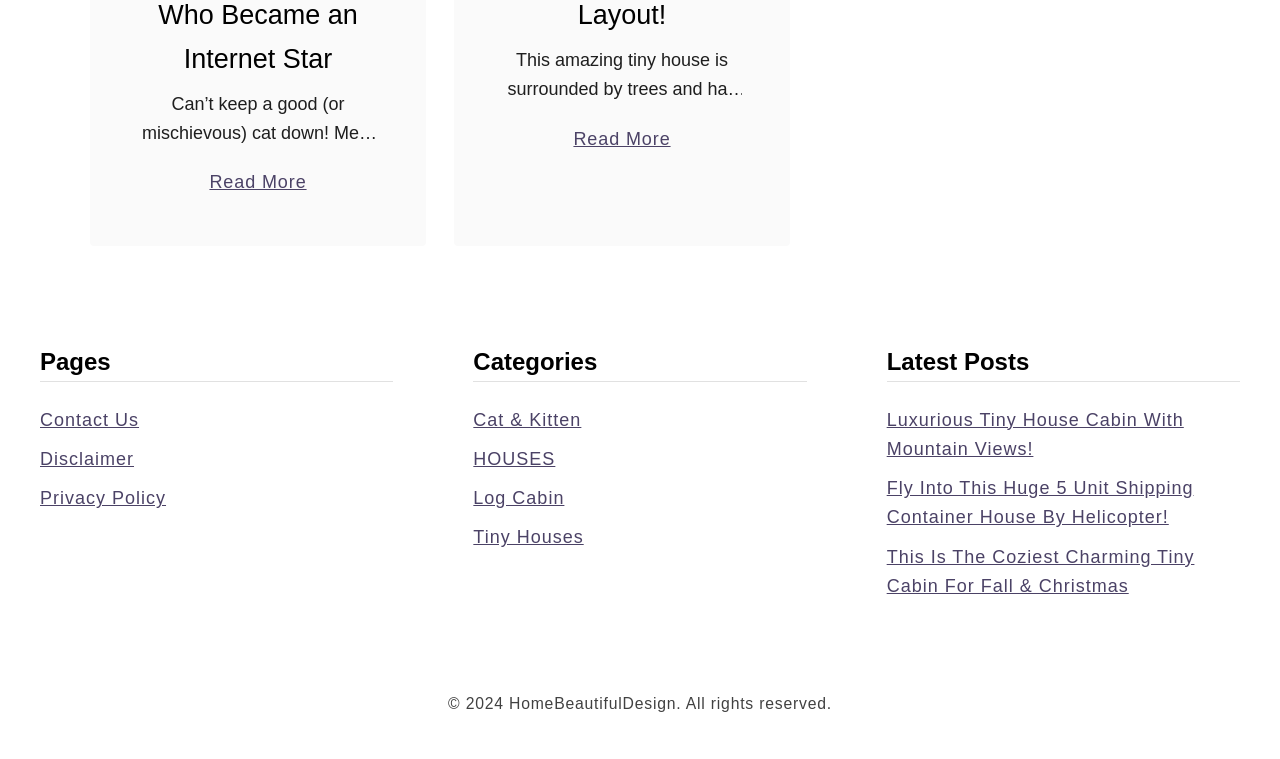Provide a one-word or short-phrase response to the question:
What is the year of copyright for HomeBeautifulDesign?

2024